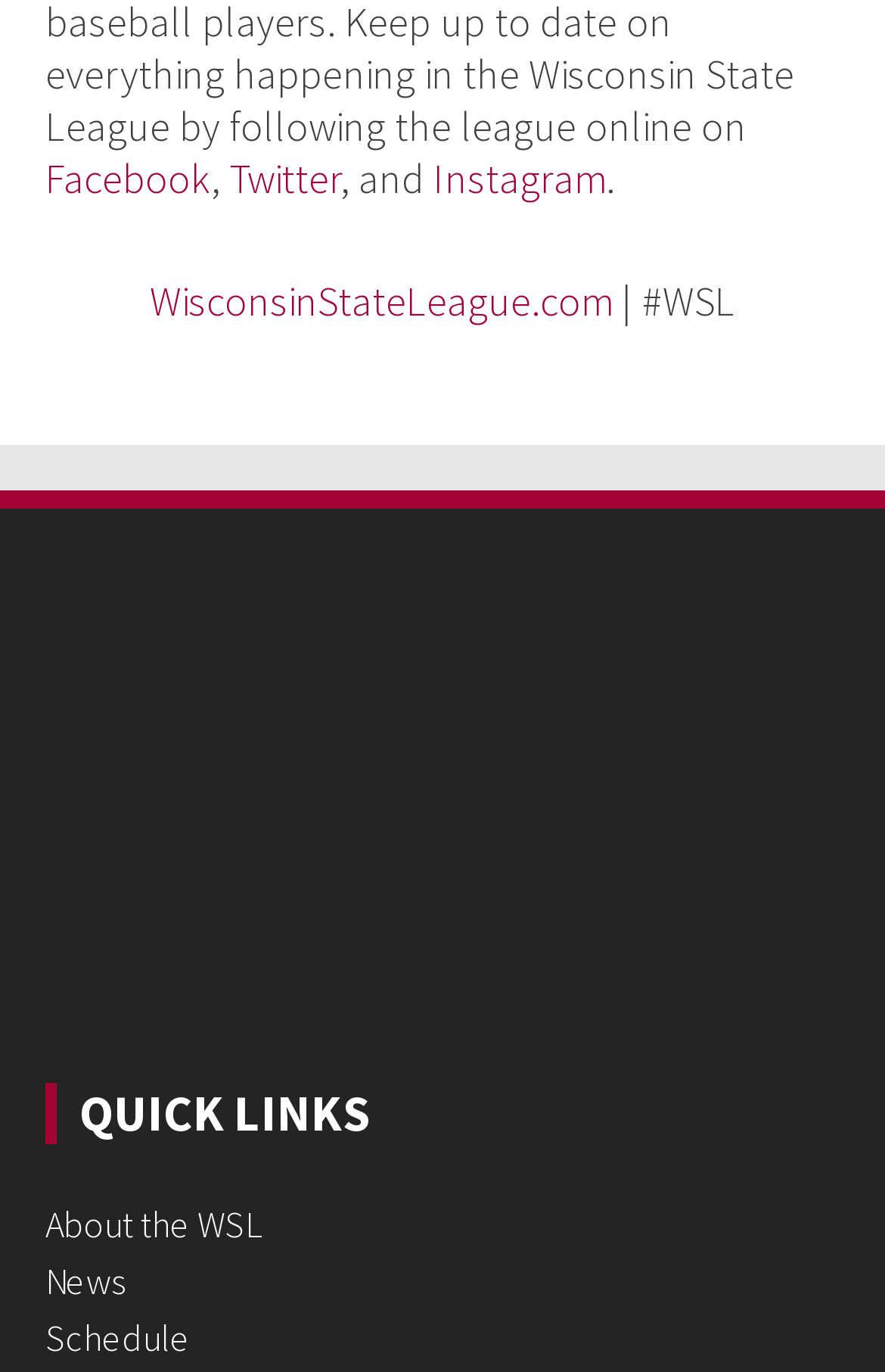What is the logo of the Wisconsin State League?
Please provide a single word or phrase based on the screenshot.

Wisconsin State League image